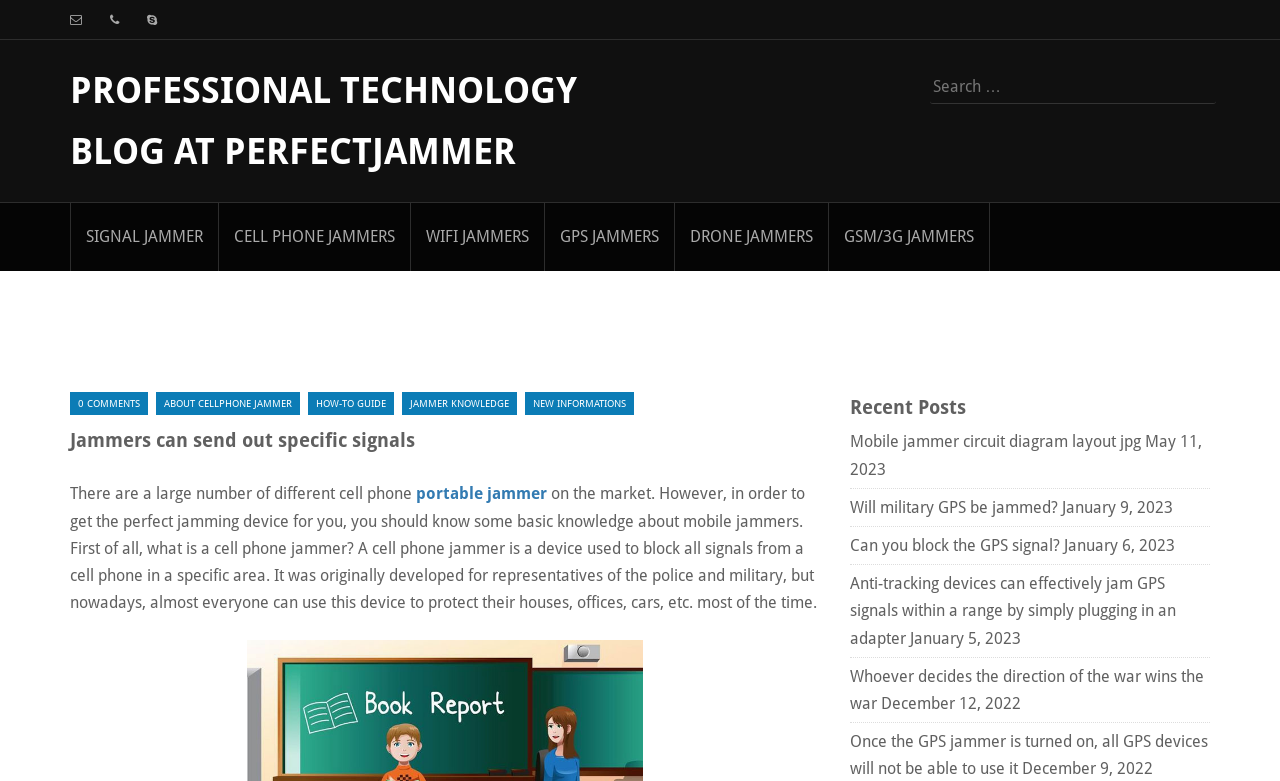What is the purpose of a cell phone jammer?
Using the visual information, reply with a single word or short phrase.

Block all signals from a cell phone